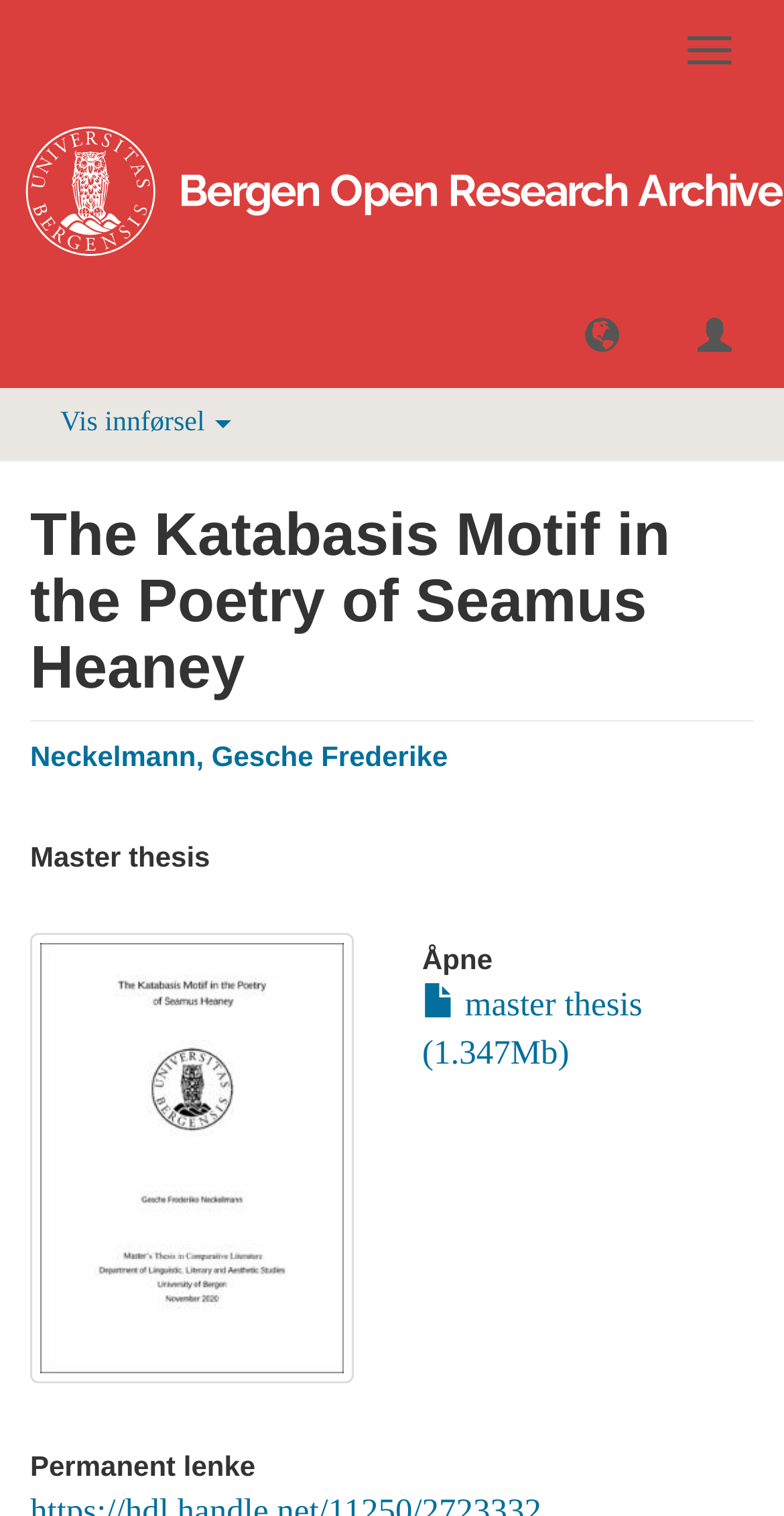Explain the webpage's layout and main content in detail.

The webpage is about a research archive, specifically a master thesis titled "The Katabasis Motif in the Poetry of Seamus Heaney" by Gesche Frederike Neckelmann. 

At the top right corner, there are three buttons: one for toggling navigation, and two others with no text. Below them, on the left side, there is another button labeled "Vis innførsel". 

The main content of the webpage is divided into sections, each with a heading. The first heading is the title of the thesis, followed by the author's name, which is also a link. 

Below the author's name, there is a section with a "Master thesis" heading. This section contains a thumbnail image and a heading "Åpne" on the right side, accompanied by a link to download the thesis, which is 1.347Mb in size. 

At the bottom of the page, there is a section with a "Permanent lenke" heading.